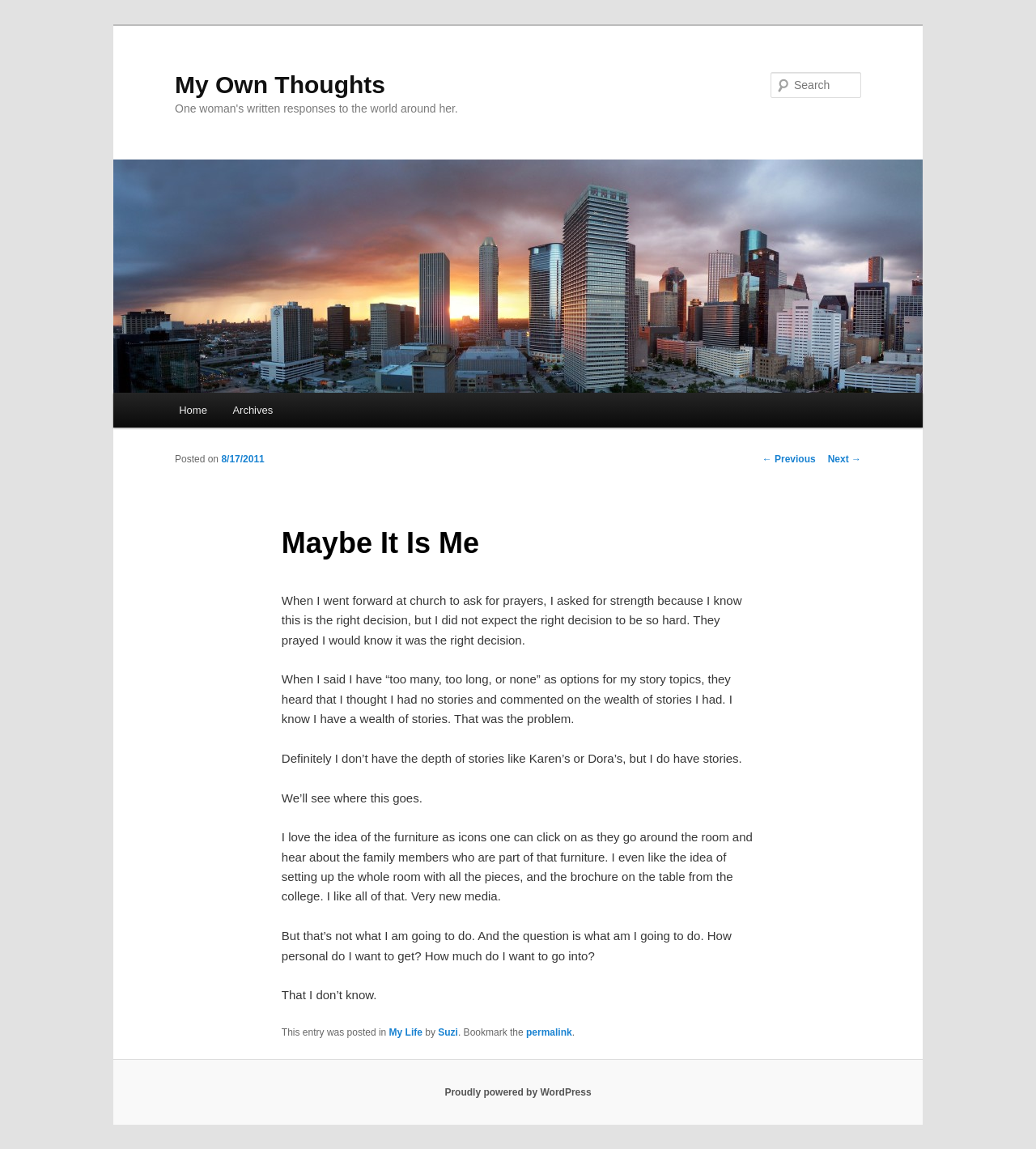What is the name of the platform powering the blog?
Please respond to the question thoroughly and include all relevant details.

The name of the platform powering the blog can be found in the footer section of the webpage, where it says 'Proudly powered by WordPress'.